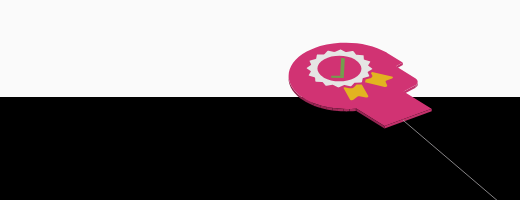Give a detailed account of the visual elements in the image.

The image features a stylized, two-dimensional representation of a pink award or badge. The badge is circular and features a ribbon, suggesting achievement or recognition. It is designed with a white inner circle, within which is a bold letter "J". The badge has decorative elements like scalloped edges and golden ribbons, giving it a celebratory and prestigious appearance. This graphic likely represents accomplishments or qualifications, fitting within a context that emphasizes achievements, possibly in a field such as education or research, aligning with themes of honor and success.